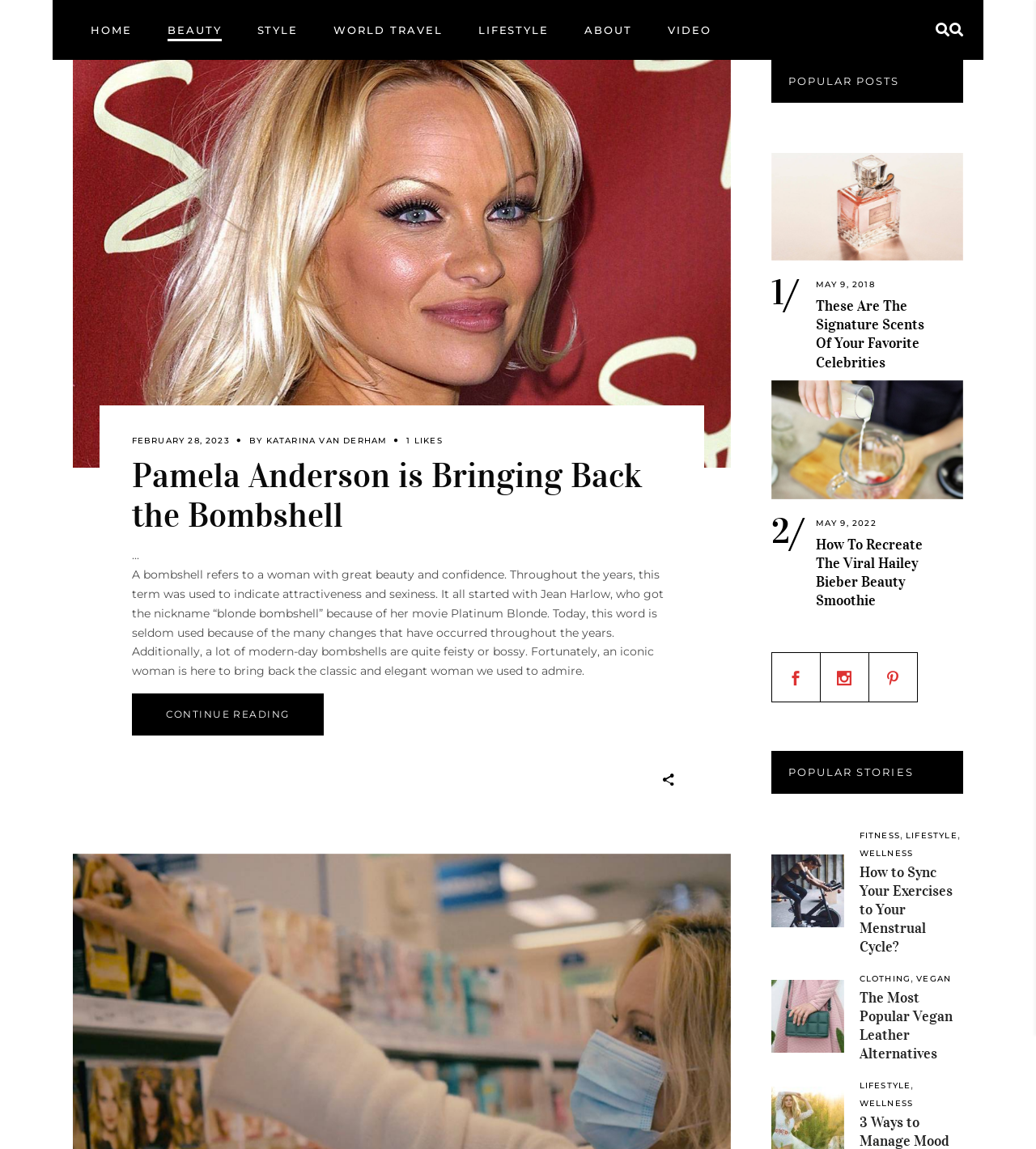Identify the bounding box coordinates of the clickable region to carry out the given instruction: "Click on the VIDEO link".

[0.627, 0.0, 0.704, 0.052]